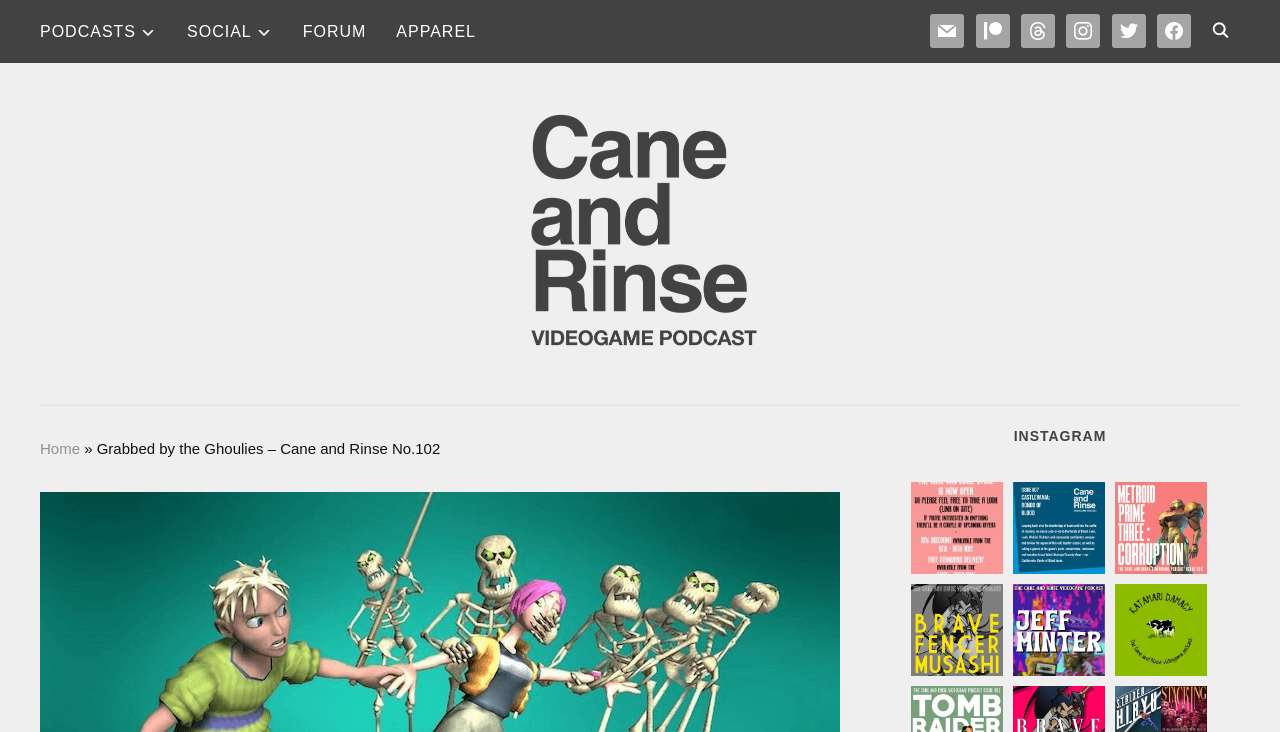Show the bounding box coordinates of the element that should be clicked to complete the task: "Search for something".

[0.938, 0.014, 0.969, 0.068]